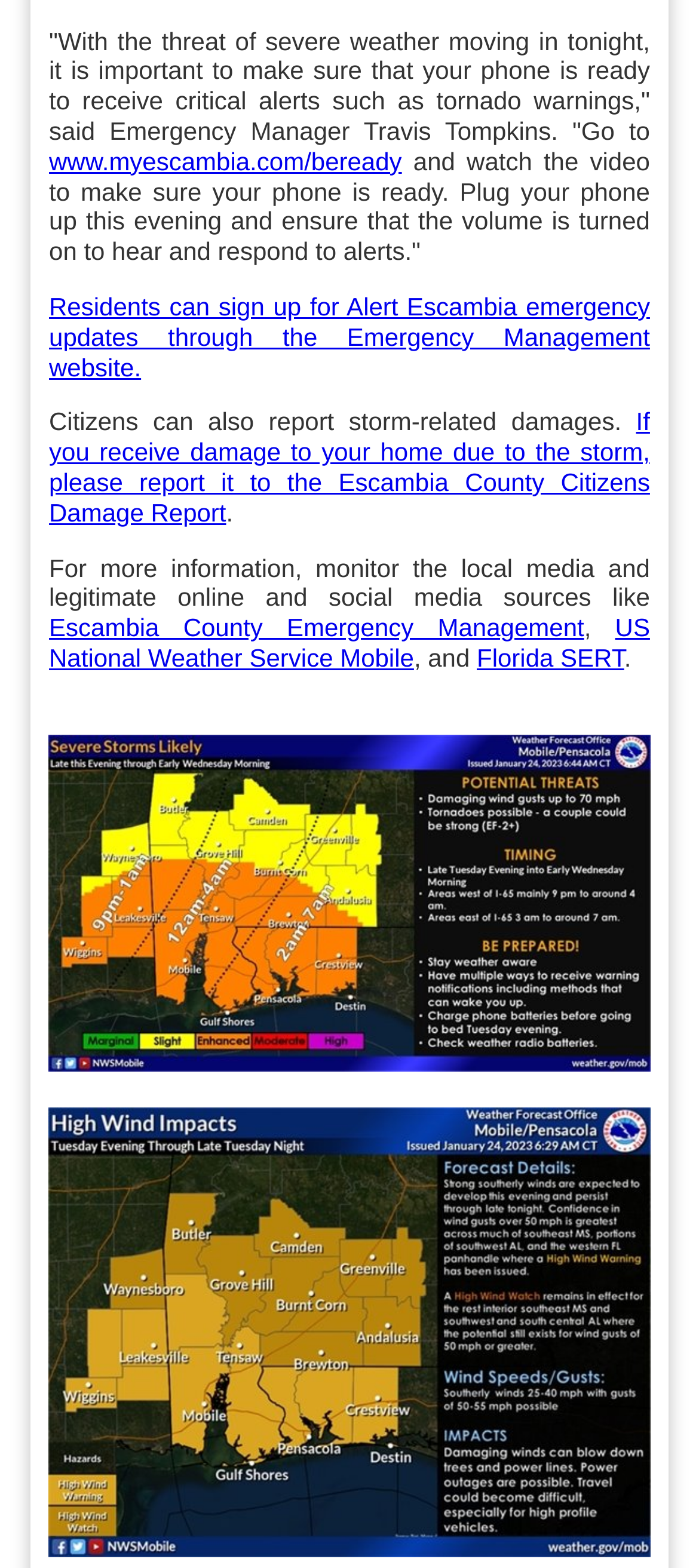Find and specify the bounding box coordinates that correspond to the clickable region for the instruction: "go to www.myescambia.com/beready".

[0.07, 0.093, 0.575, 0.112]